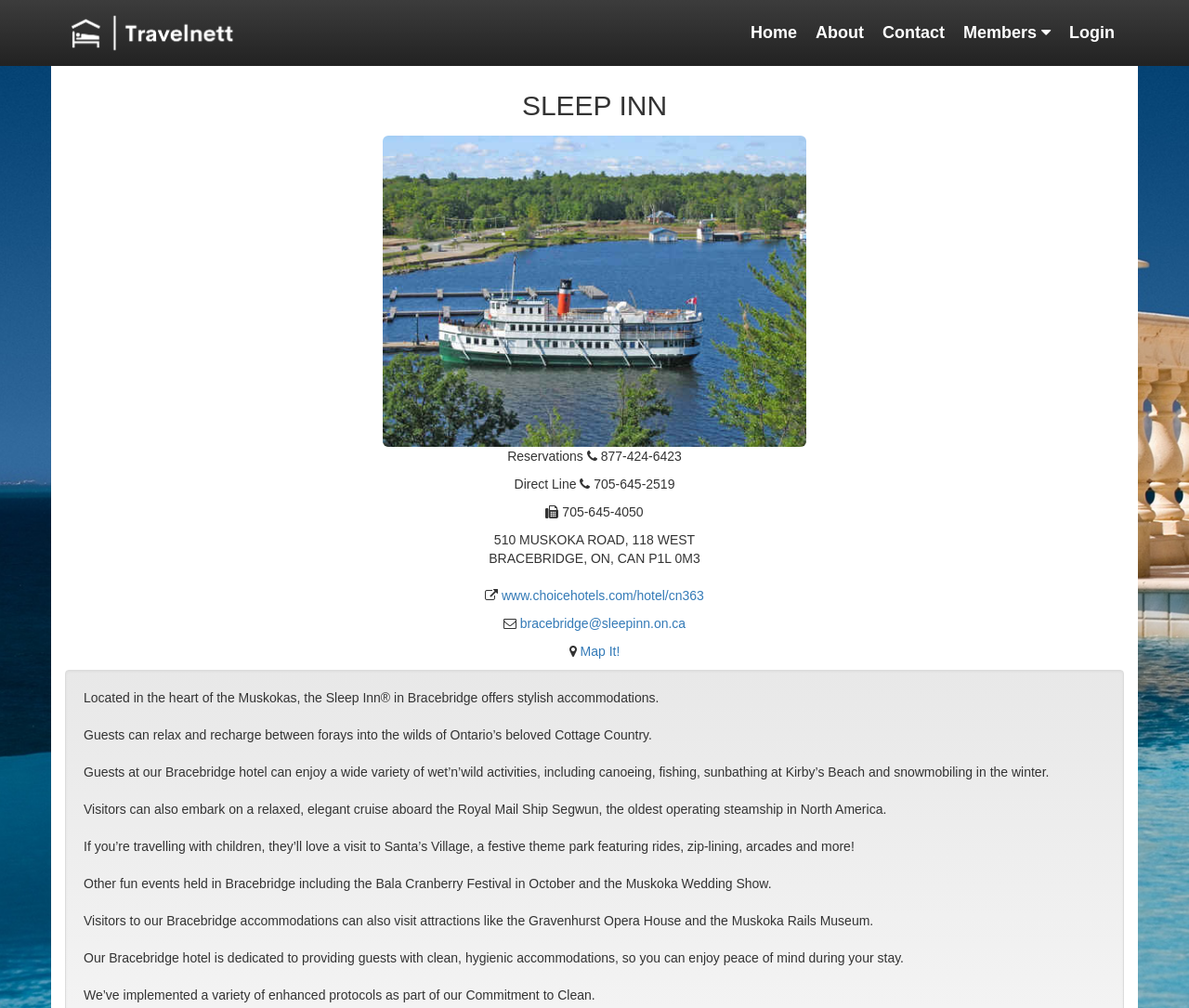Determine the bounding box coordinates for the UI element with the following description: "Home". The coordinates should be four float numbers between 0 and 1, represented as [left, top, right, bottom].

[0.631, 0.023, 0.67, 0.041]